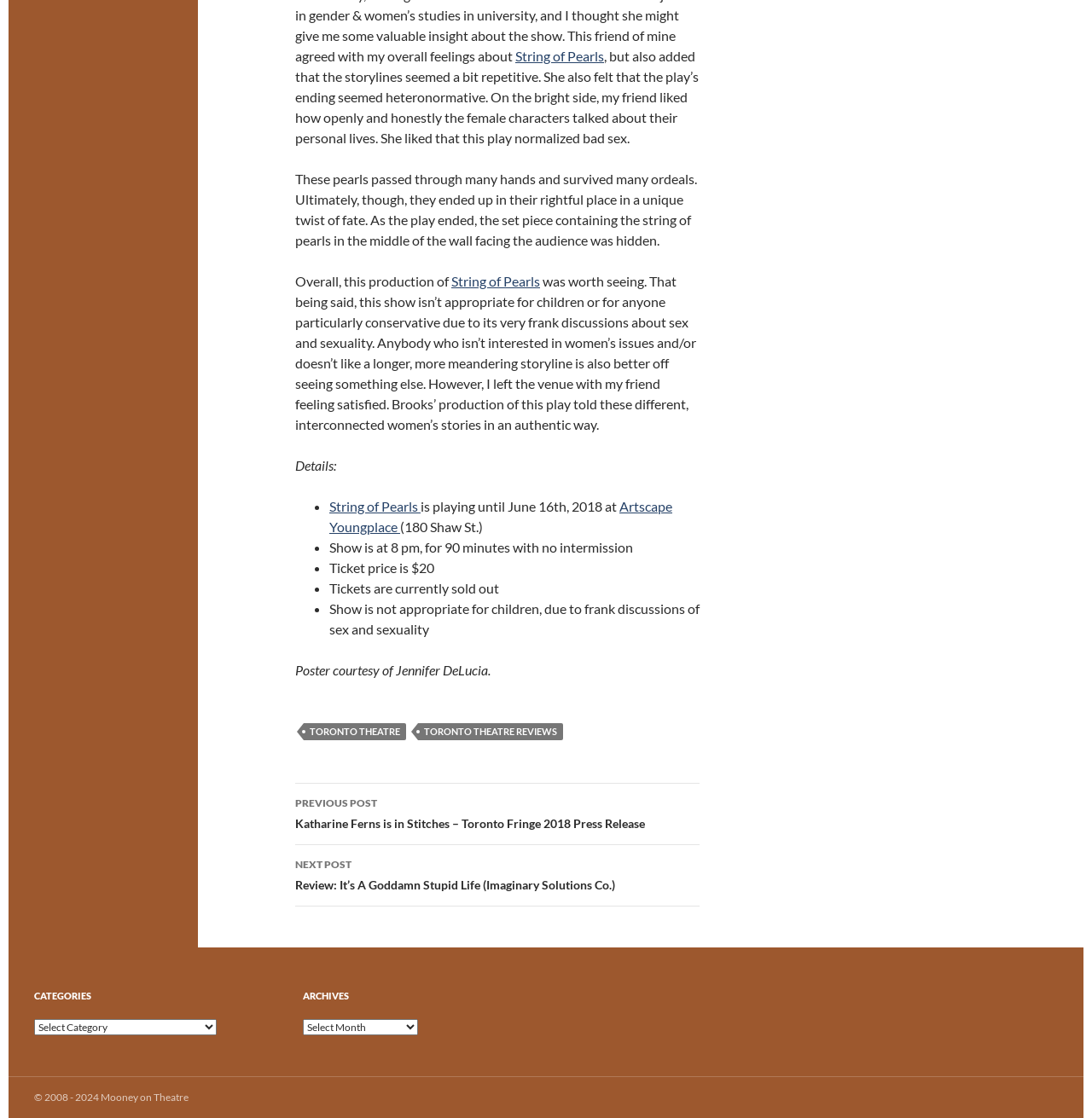Using the details in the image, give a detailed response to the question below:
What is the price of a ticket?

The price of a ticket can be determined by looking at the text content with ID 596, which states that the 'Ticket price is $20'.